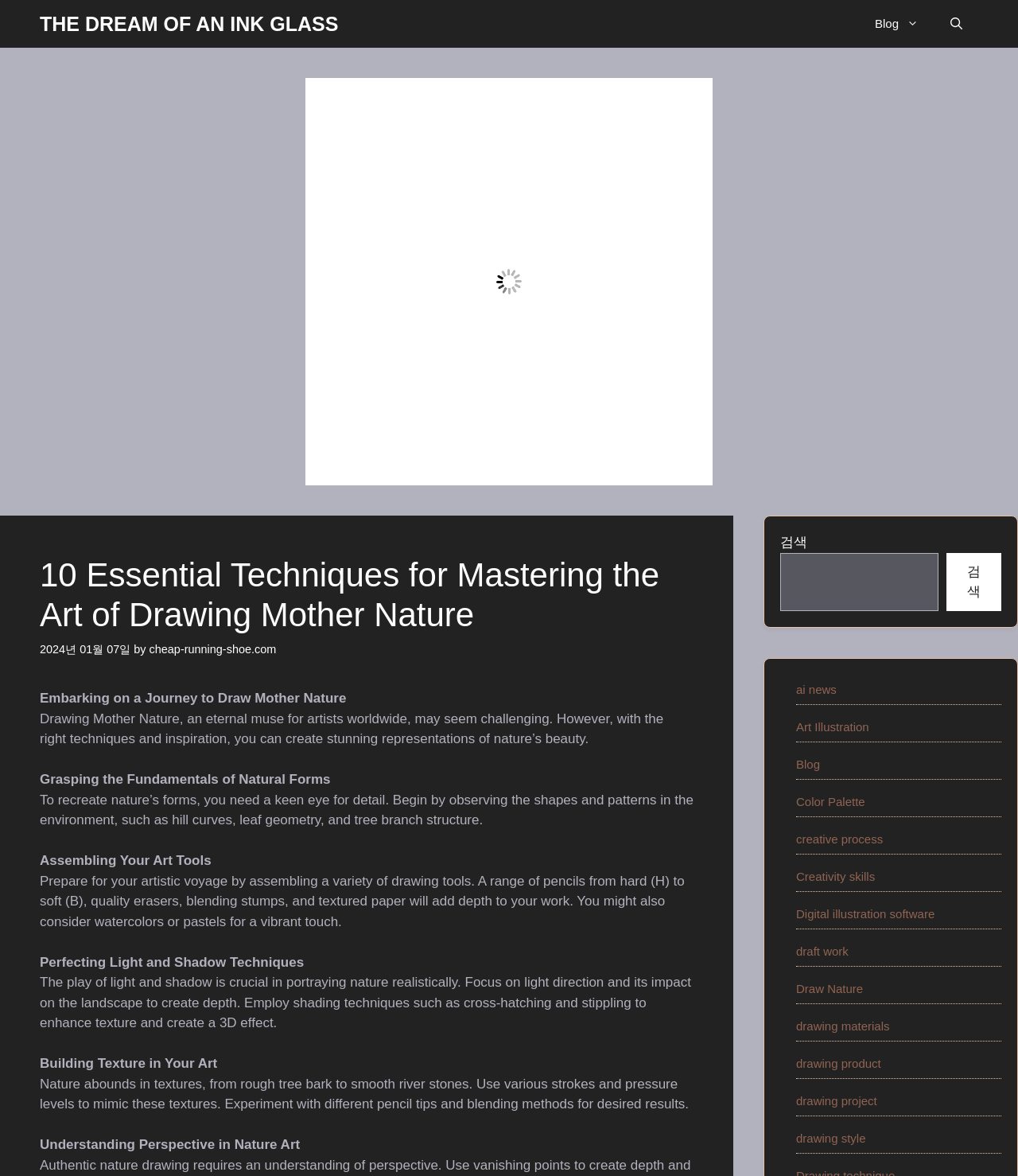Provide the bounding box coordinates of the UI element that matches the description: "Blog".

[0.844, 0.0, 0.918, 0.041]